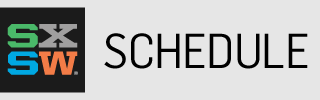What type of typography is used for the word 'SCHEDULE'?
Using the image, give a concise answer in the form of a single word or short phrase.

sleek, modern